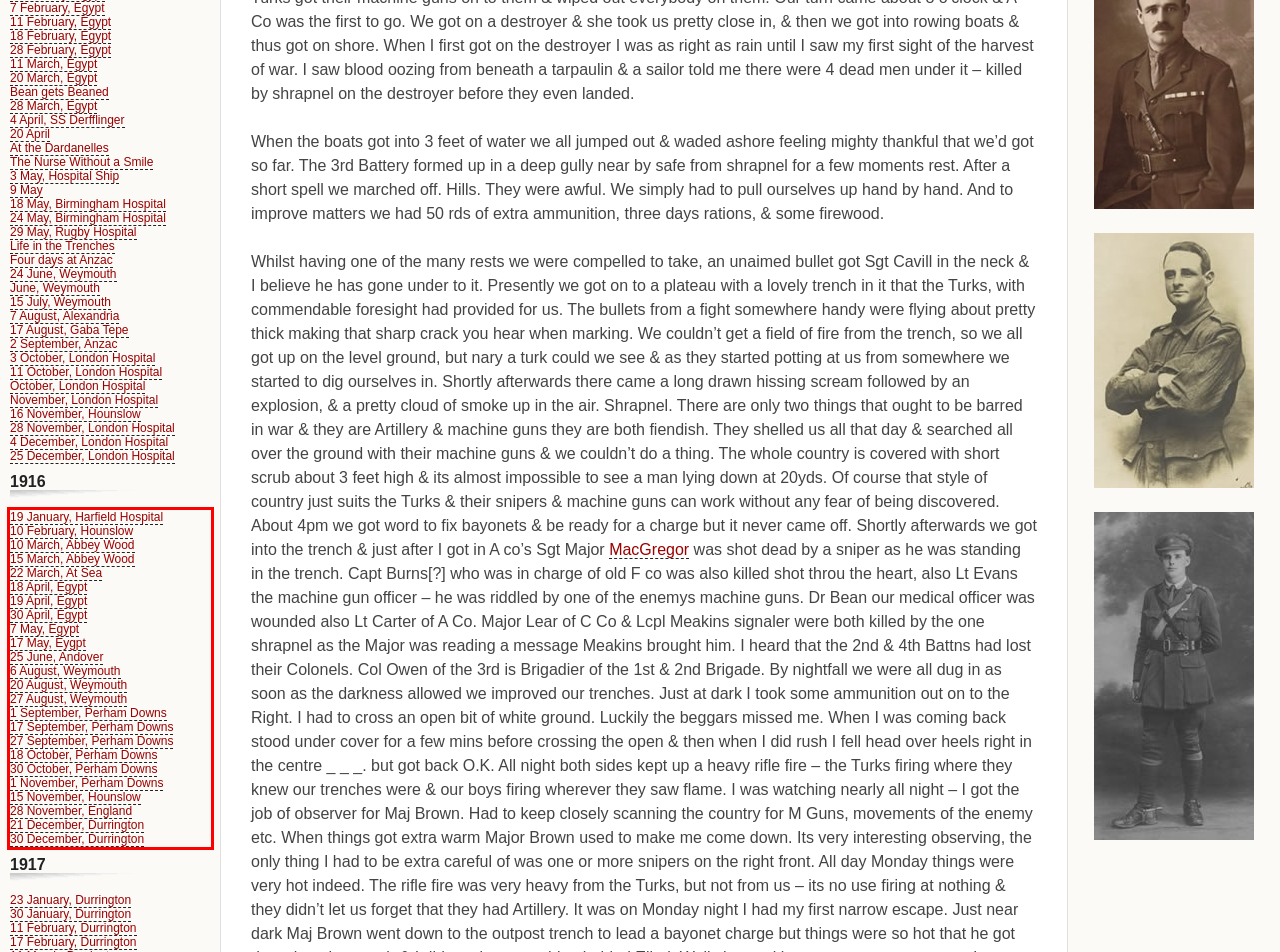You have a screenshot of a webpage with a red bounding box. Identify and extract the text content located inside the red bounding box.

19 January, Harfield Hospital 10 February, Hounslow 10 March, Abbey Wood 15 March, Abbey Wood 22 March, At Sea 18 April, Egypt 19 April, Egypt 30 April, Egypt 7 May, Egypt 17 May, Eygpt 25 June, Andover 6 August, Weymouth 20 August, Weymouth 27 August, Weymouth 1 September, Perham Downs 17 September, Perham Downs 27 September, Perham Downs 18 October, Perham Downs 30 October, Perham Downs 1 November, Perham Downs 15 November, Hounslow 28 November, England 21 December, Durrington 30 December, Durrington